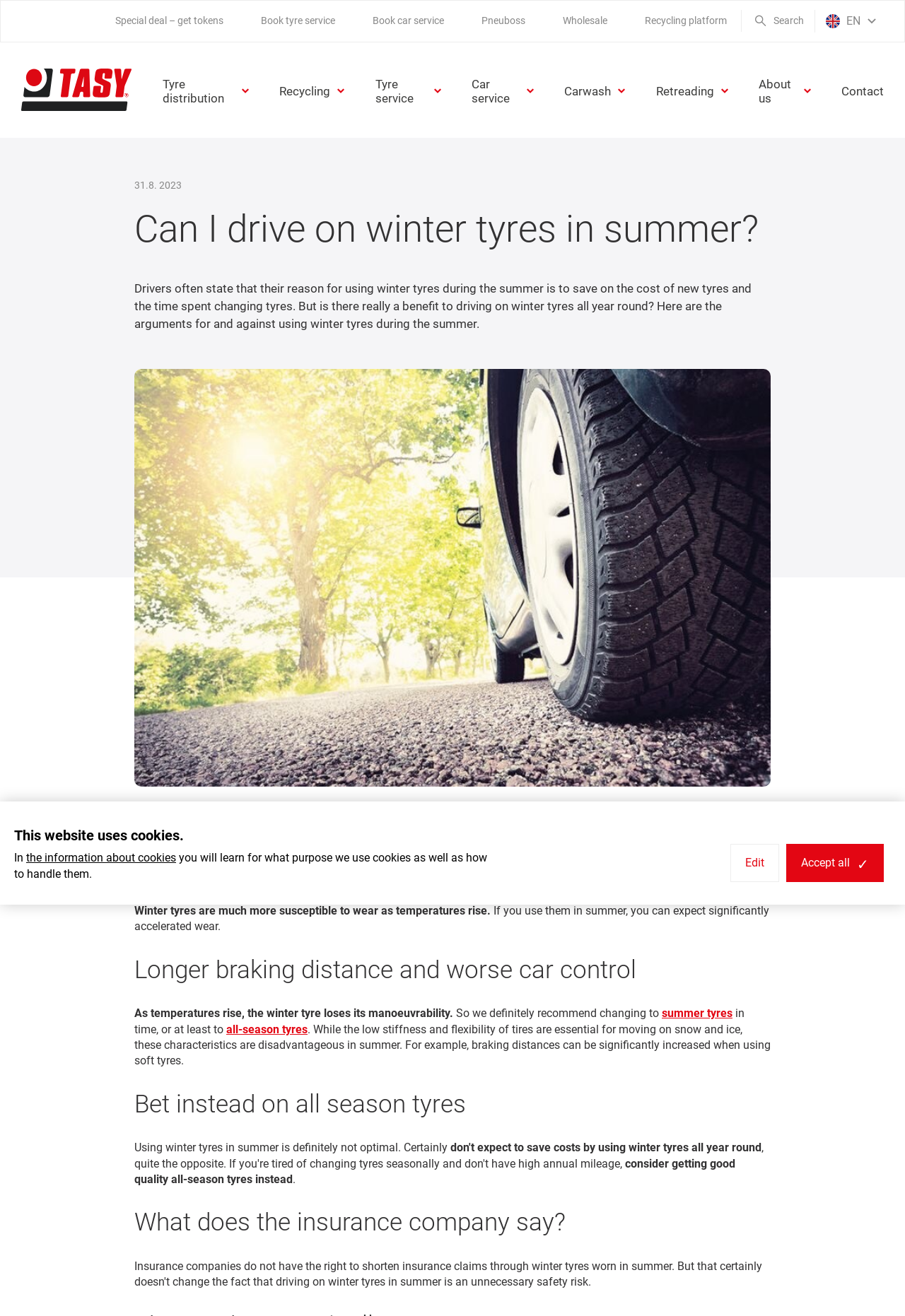Determine the bounding box coordinates of the section I need to click to execute the following instruction: "Click the link to Project Gutenberg website". Provide the coordinates as four float numbers between 0 and 1, i.e., [left, top, right, bottom].

None